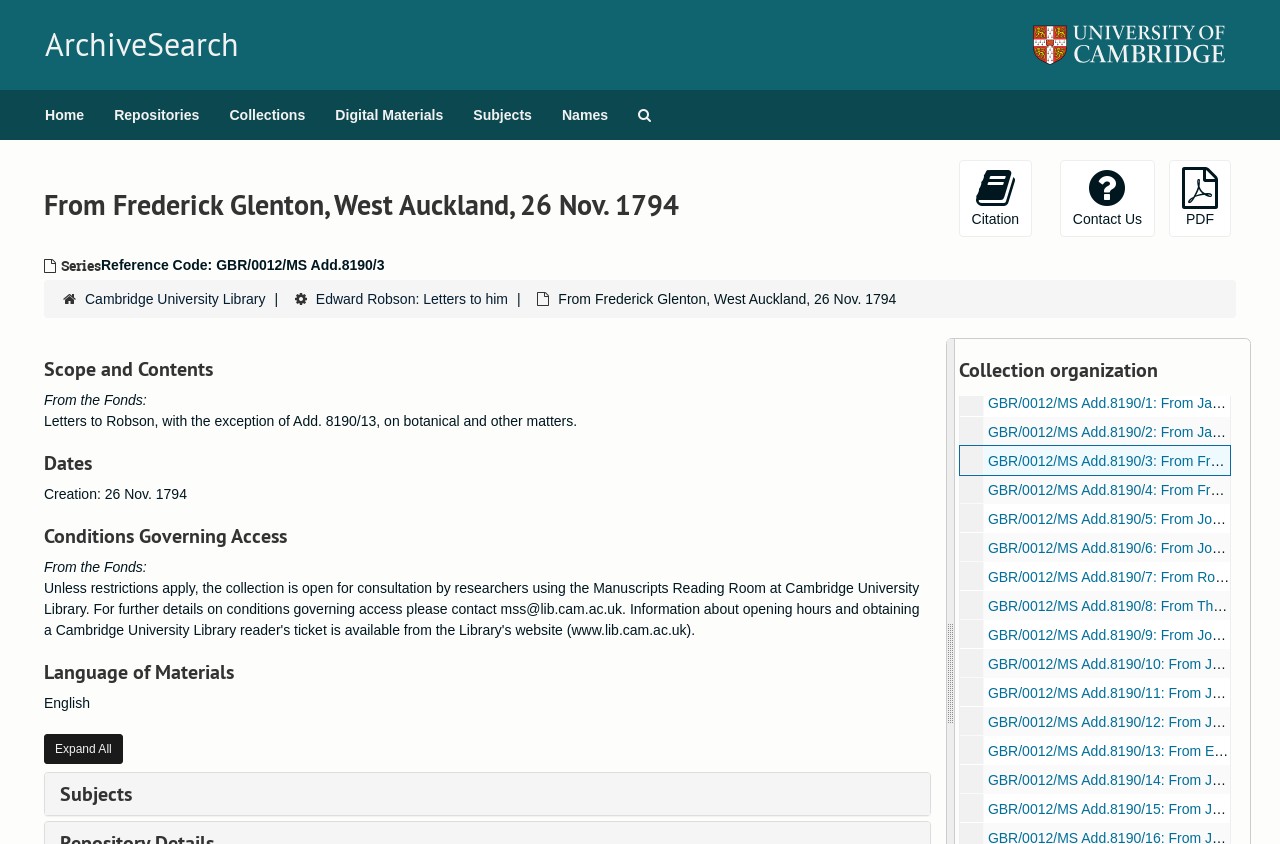Given the webpage screenshot and the description, determine the bounding box coordinates (top-left x, top-left y, bottom-right x, bottom-right y) that define the location of the UI element matching this description: Cambridge University Library

[0.066, 0.345, 0.207, 0.364]